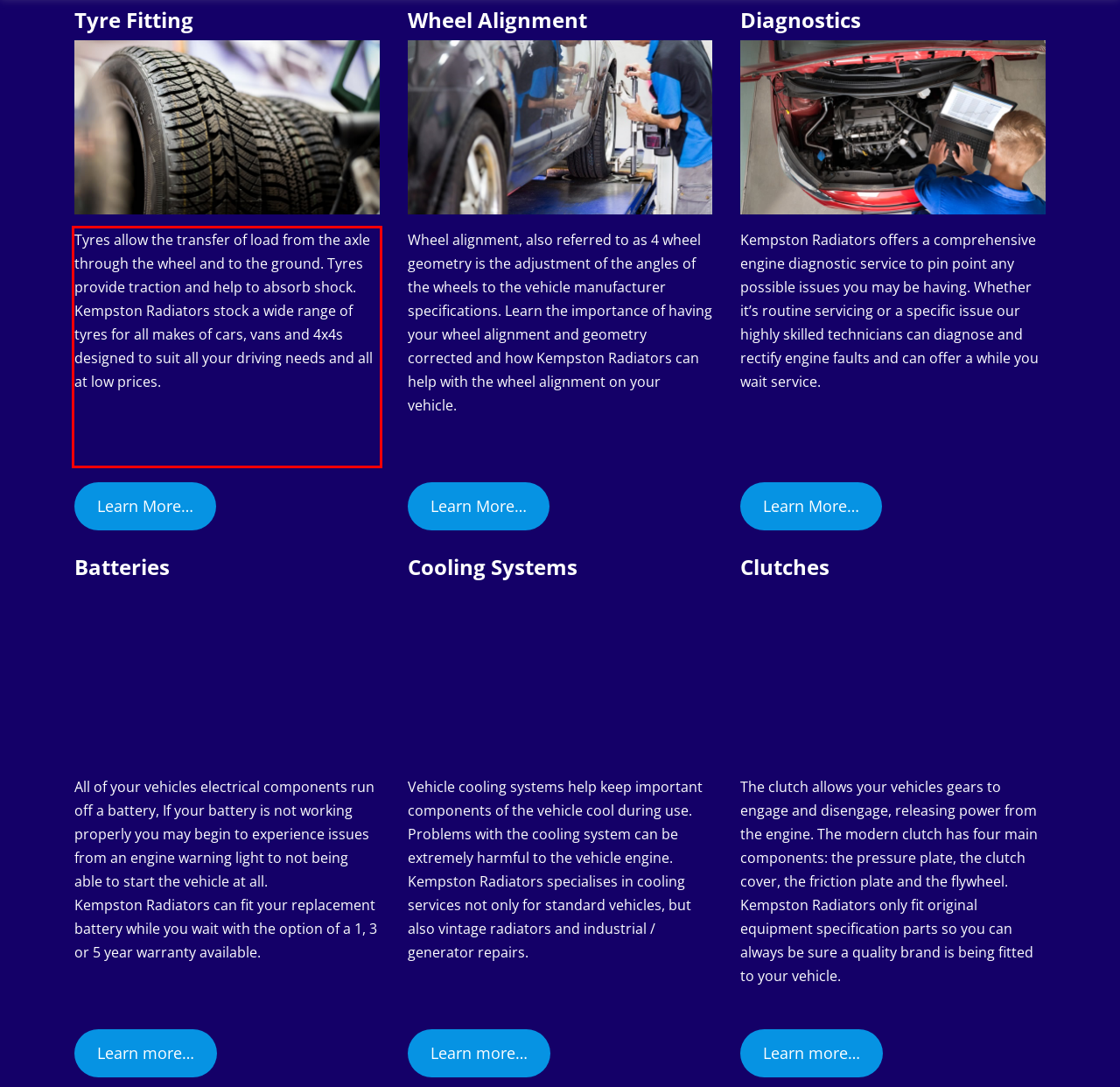You are presented with a webpage screenshot featuring a red bounding box. Perform OCR on the text inside the red bounding box and extract the content.

Tyres allow the transfer of load from the axle through the wheel and to the ground. Tyres provide traction and help to absorb shock. Kempston Radiators stock a wide range of tyres for all makes of cars, vans and 4x4s designed to suit all your driving needs and all at low prices.